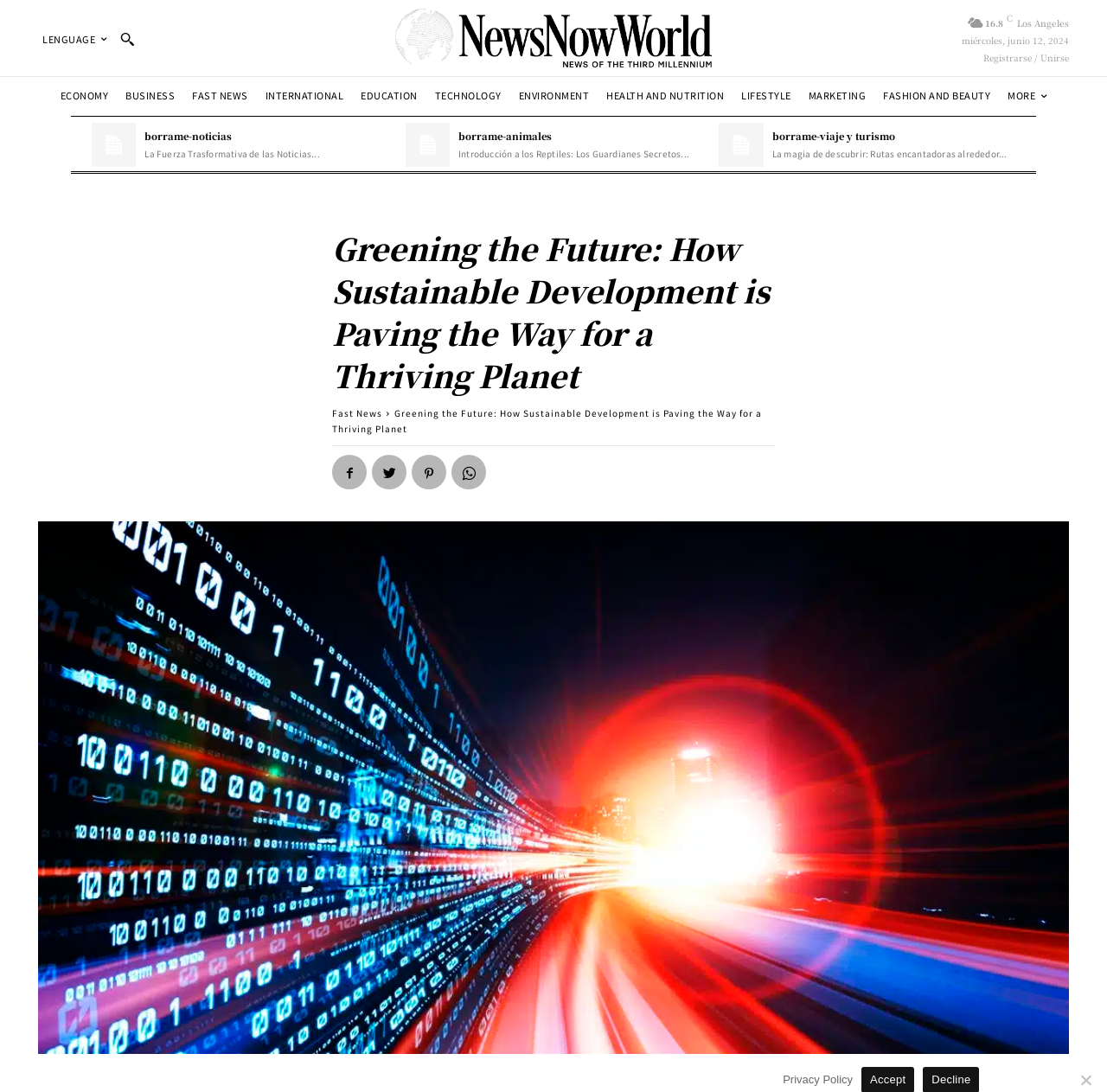What is the topic of the article with the heading 'borrame-noticias'?
Look at the image and respond with a one-word or short-phrase answer.

La Fuerza Trasformativa de las Noticias